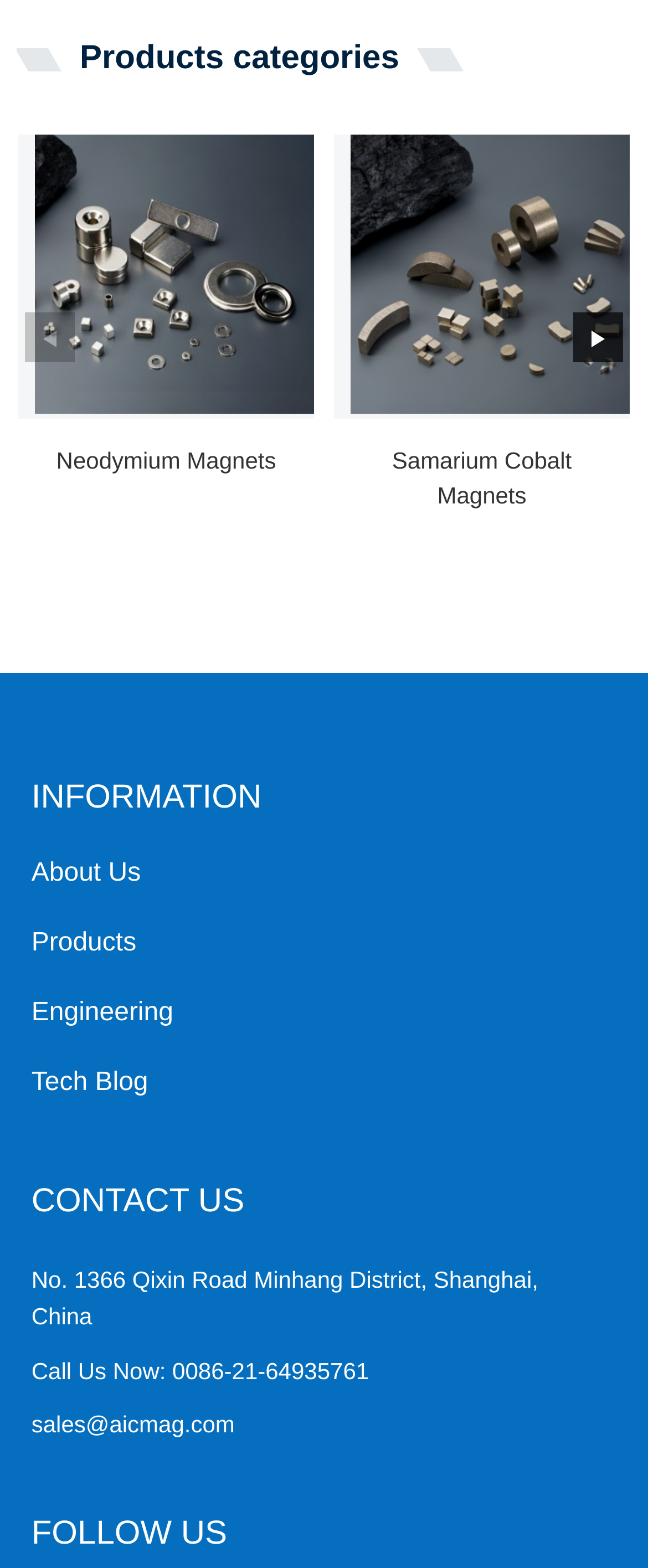What is the company's email address?
Based on the image content, provide your answer in one word or a short phrase.

sales@aicmag.com